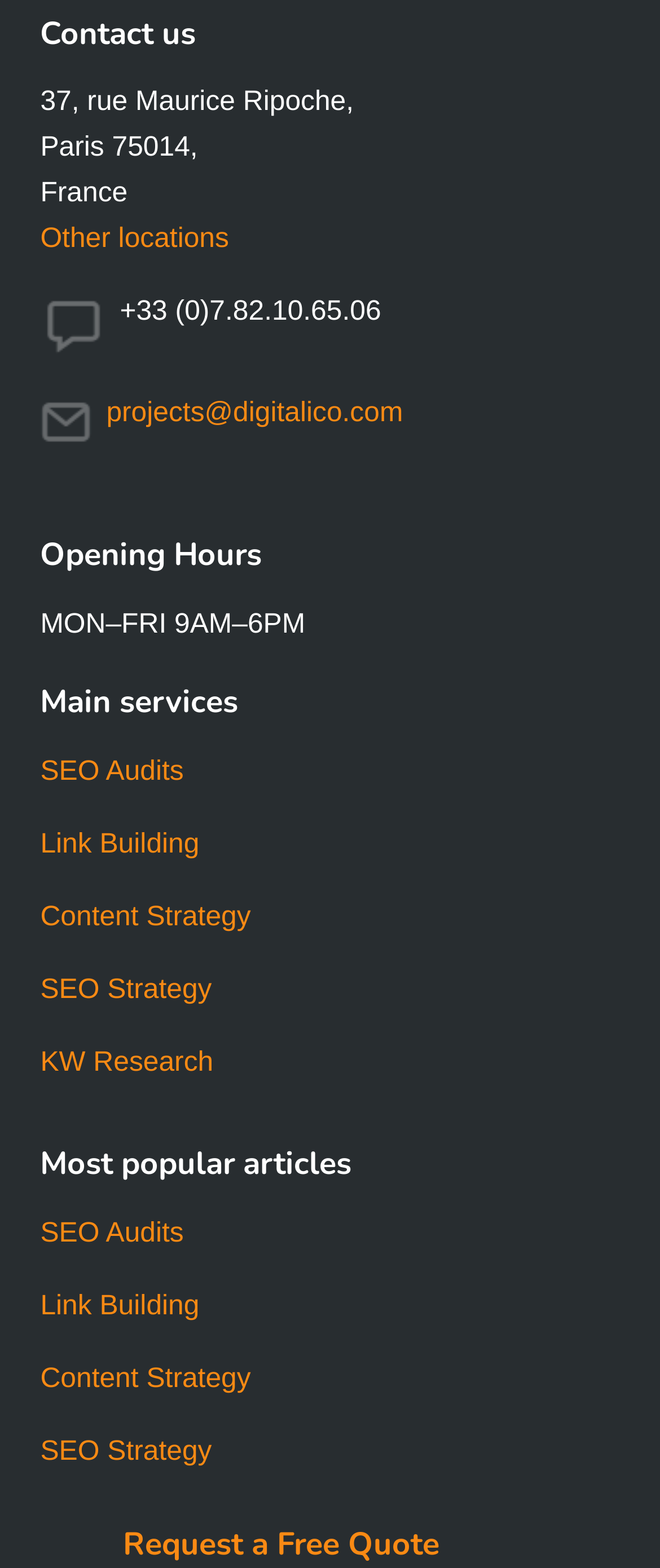Locate the bounding box coordinates of the UI element described by: "Request a Free Quote". Provide the coordinates as four float numbers between 0 and 1, formatted as [left, top, right, bottom].

[0.187, 0.971, 0.666, 0.999]